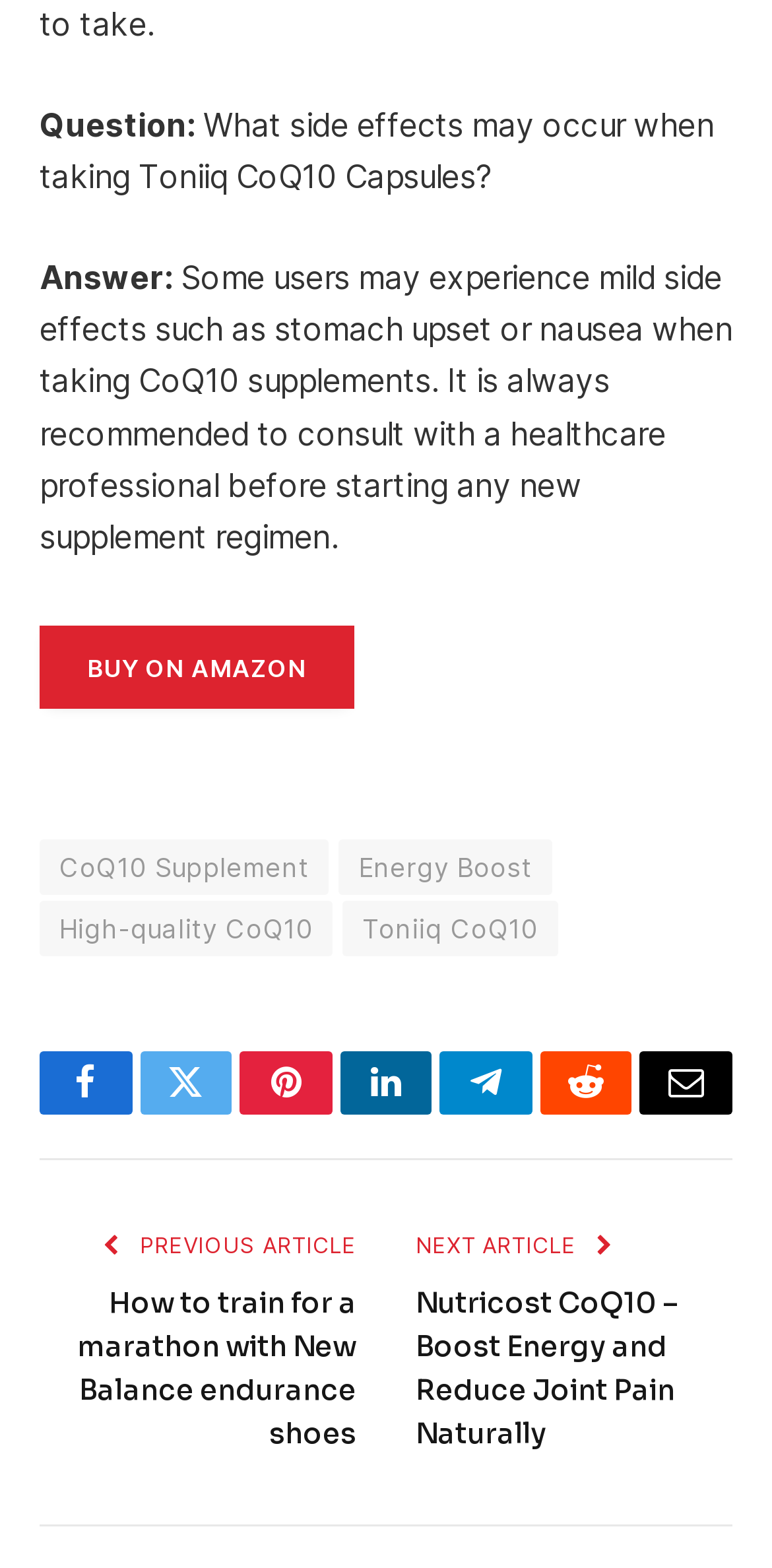Locate the bounding box coordinates of the segment that needs to be clicked to meet this instruction: "Go to the 'Nutricost CoQ10' article".

[0.538, 0.82, 0.882, 0.926]